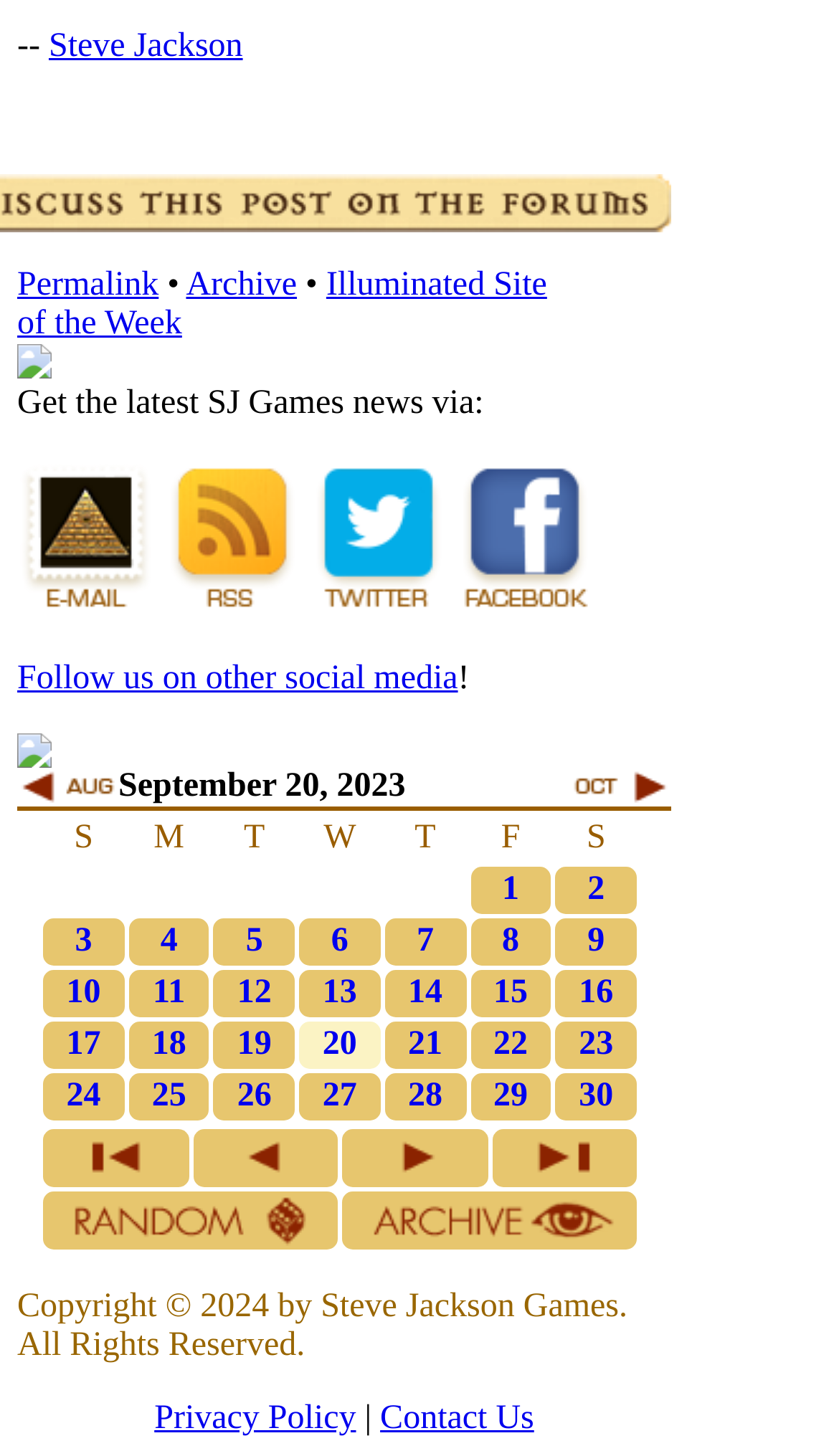Could you specify the bounding box coordinates for the clickable section to complete the following instruction: "Get the latest news via RSS"?

[0.195, 0.403, 0.359, 0.428]